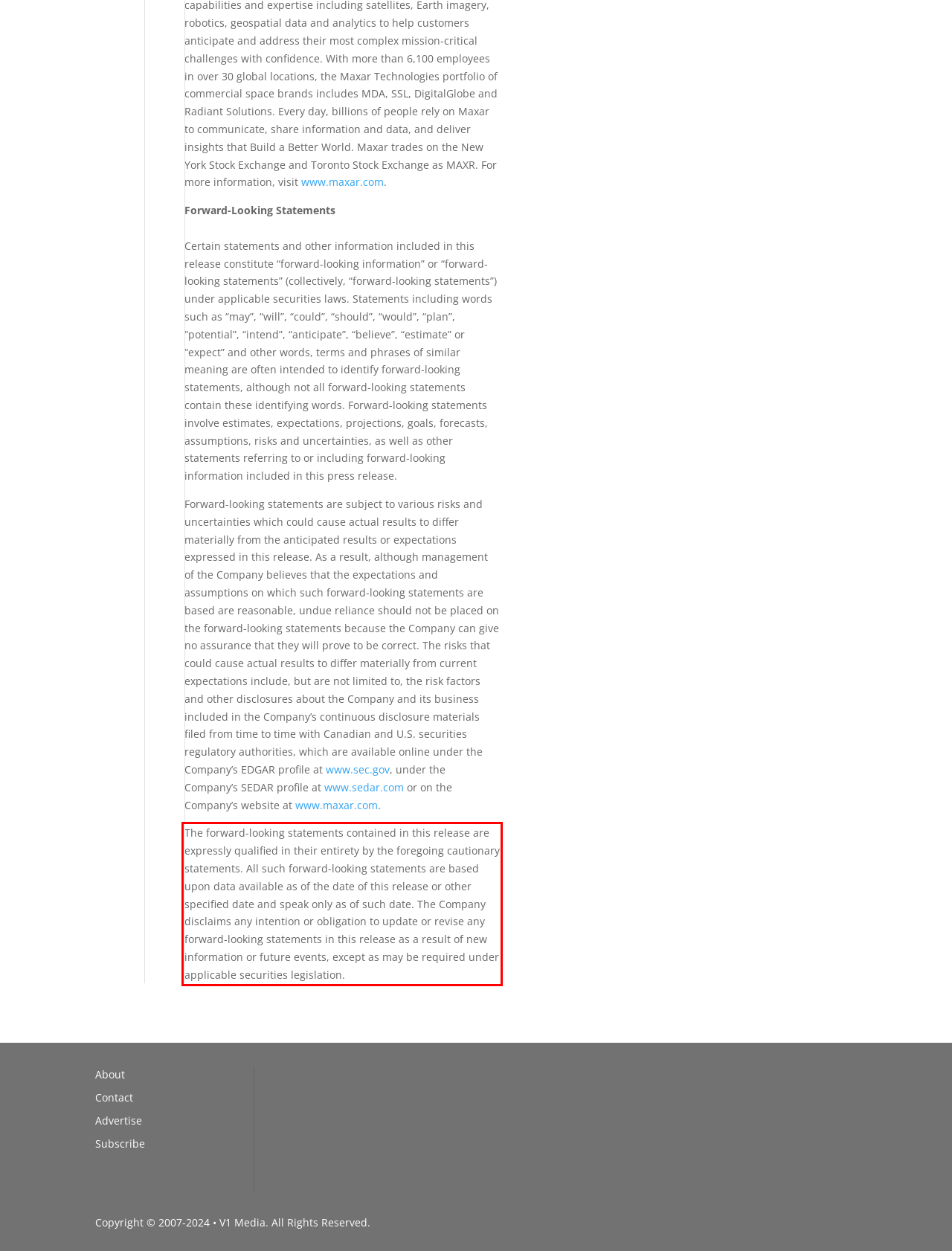Please extract the text content from the UI element enclosed by the red rectangle in the screenshot.

The forward-looking statements contained in this release are expressly qualified in their entirety by the foregoing cautionary statements. All such forward-looking statements are based upon data available as of the date of this release or other specified date and speak only as of such date. The Company disclaims any intention or obligation to update or revise any forward-looking statements in this release as a result of new information or future events, except as may be required under applicable securities legislation.